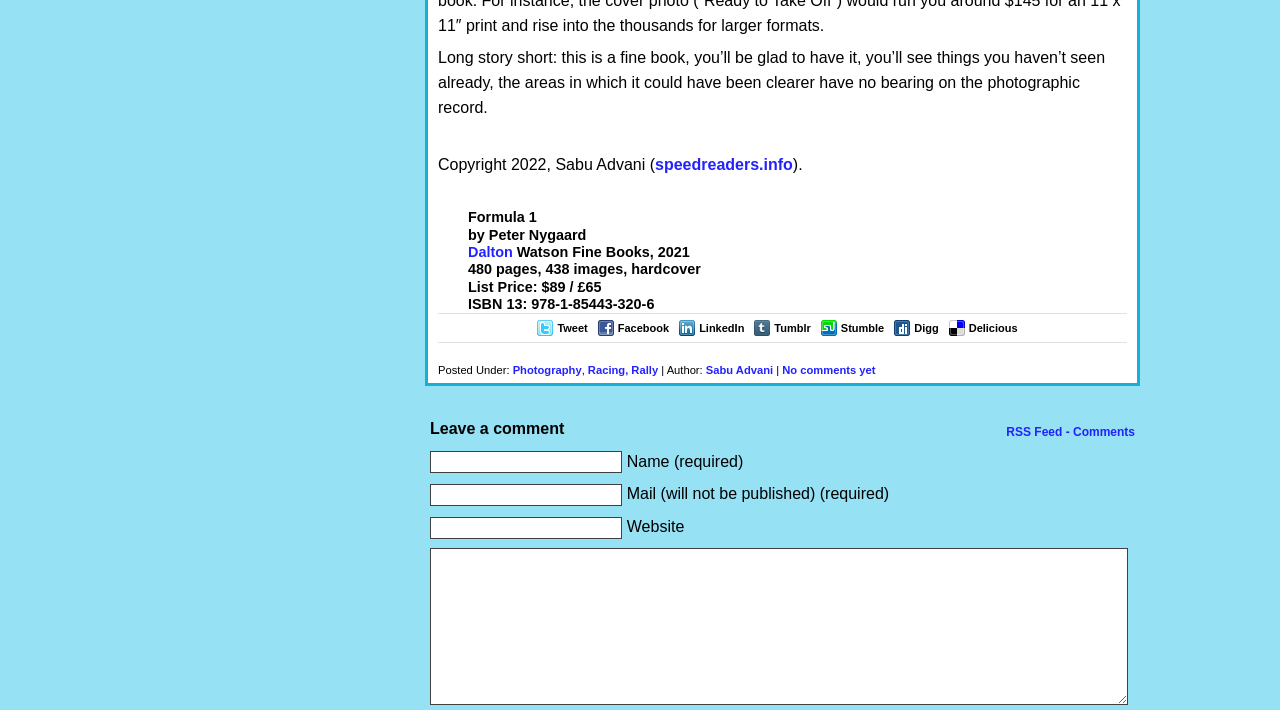Identify the bounding box coordinates for the element that needs to be clicked to fulfill this instruction: "Leave a comment". Provide the coordinates in the format of four float numbers between 0 and 1: [left, top, right, bottom].

[0.336, 0.587, 0.887, 0.622]